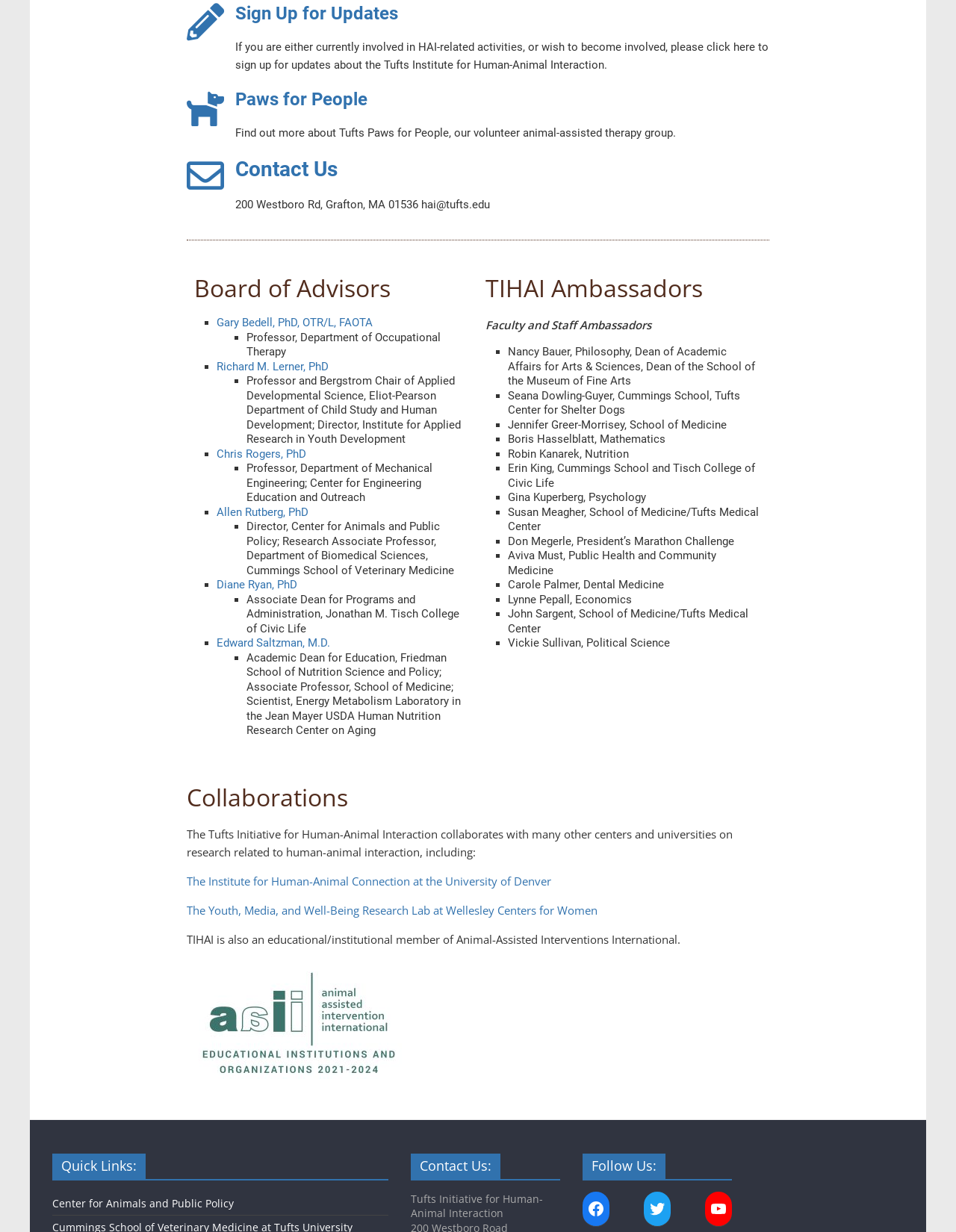Find the bounding box coordinates of the clickable region needed to perform the following instruction: "View Gary Bedell's profile". The coordinates should be provided as four float numbers between 0 and 1, i.e., [left, top, right, bottom].

[0.227, 0.256, 0.39, 0.267]